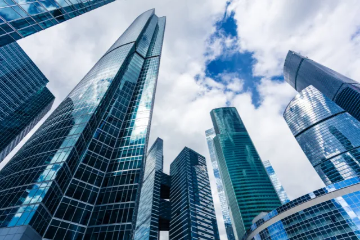Answer in one word or a short phrase: 
What service is crucial for safeguarding commercial properties?

Locksmith services